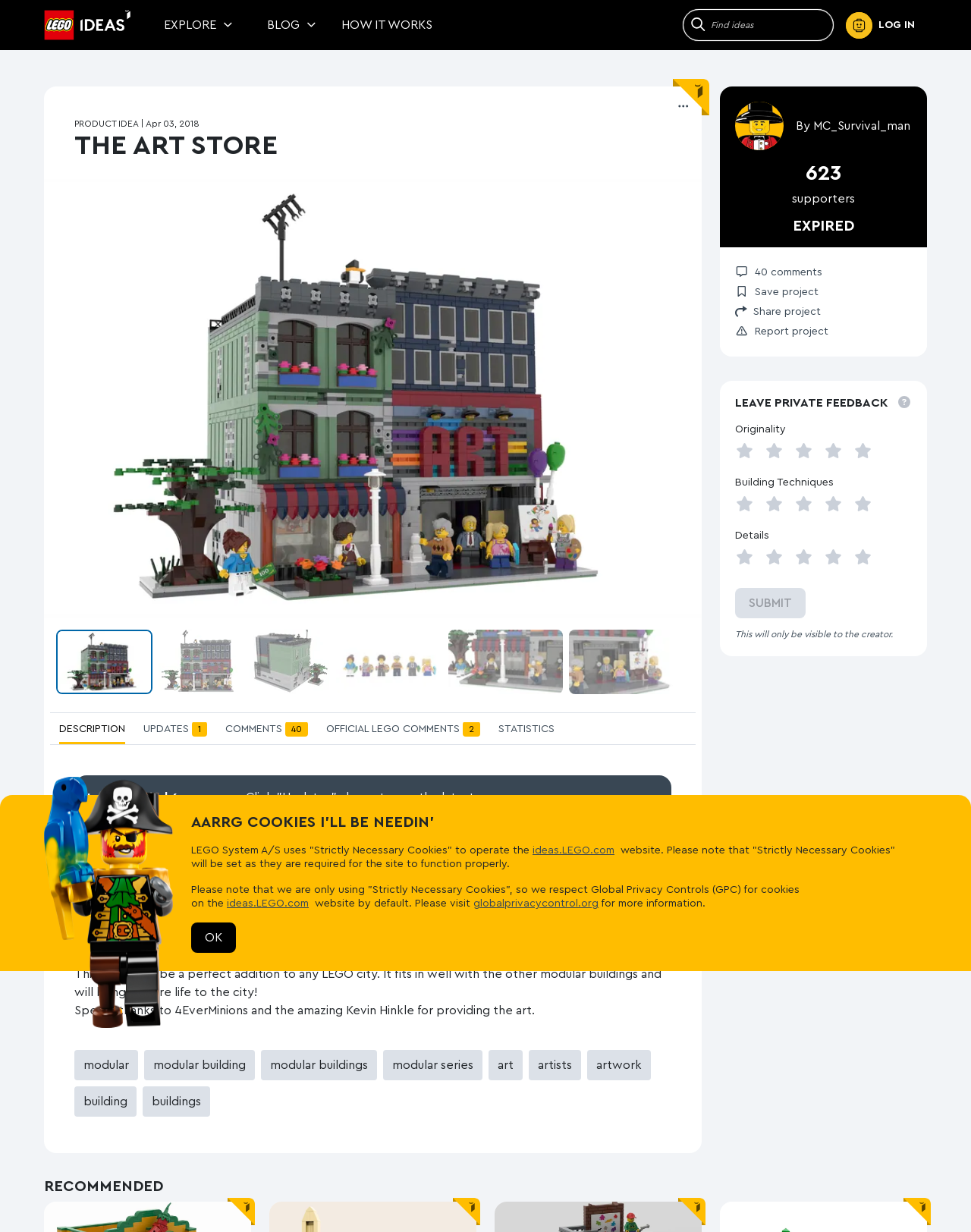Refer to the image and provide a thorough answer to this question:
What is the theme of the LEGO modular building?

The theme of the LEGO modular building can be found in the static text element with the text 'This is in theme with the LEGO modular buildings.'.